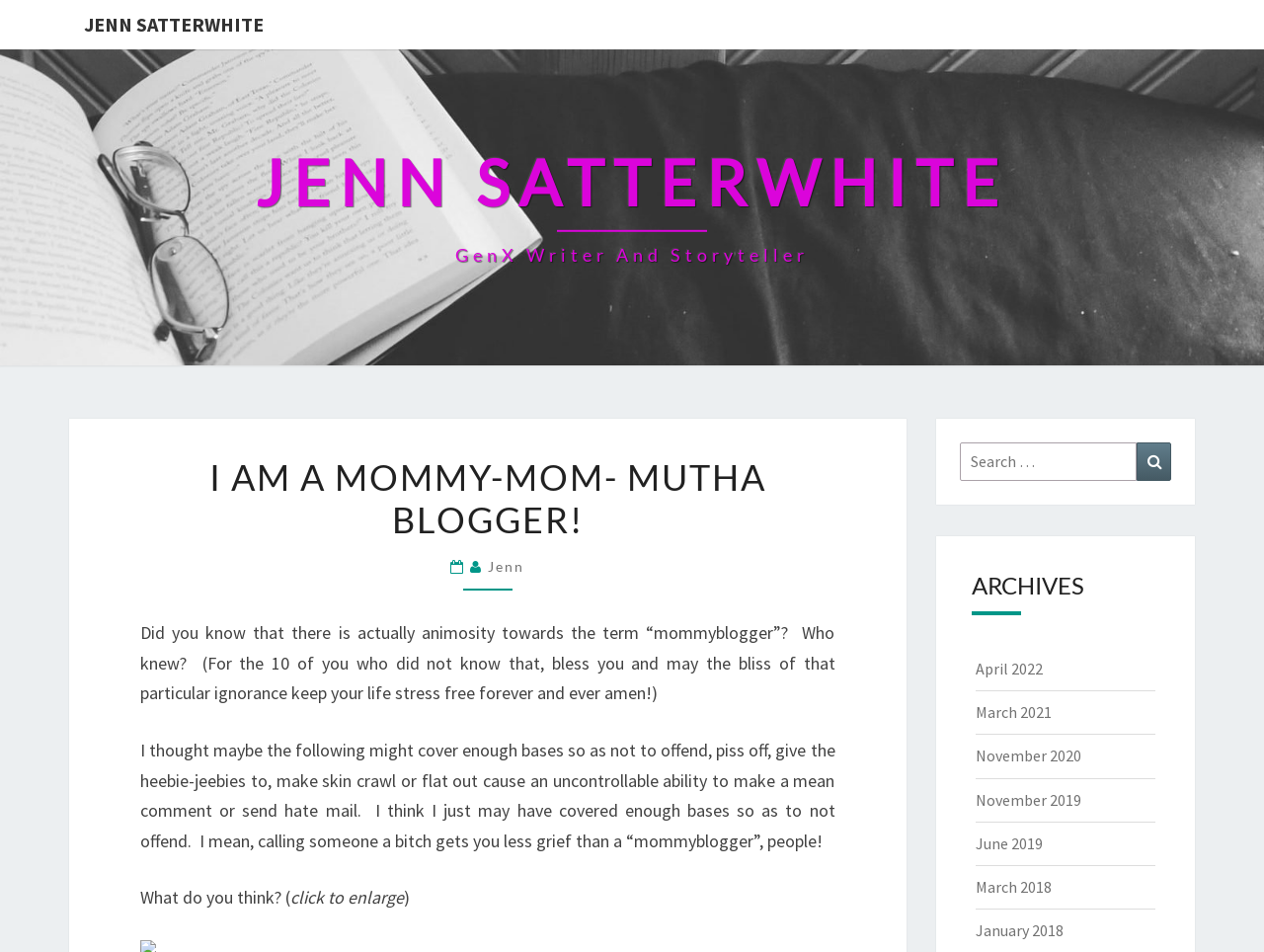Identify the bounding box coordinates for the UI element mentioned here: "Upstream". Provide the coordinates as four float values between 0 and 1, i.e., [left, top, right, bottom].

None